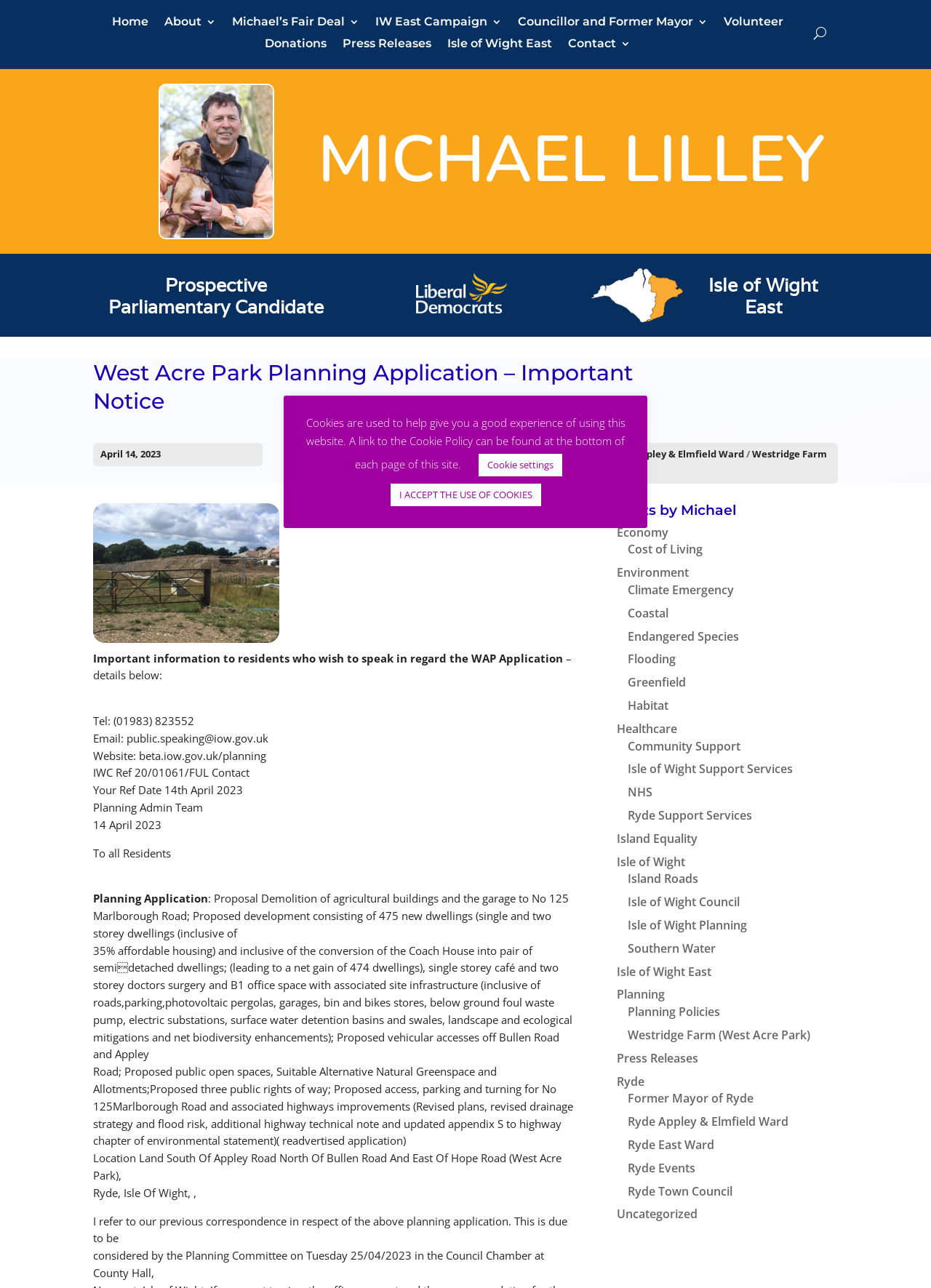Please identify the bounding box coordinates of where to click in order to follow the instruction: "Click on the 'Home' link".

[0.12, 0.013, 0.159, 0.025]